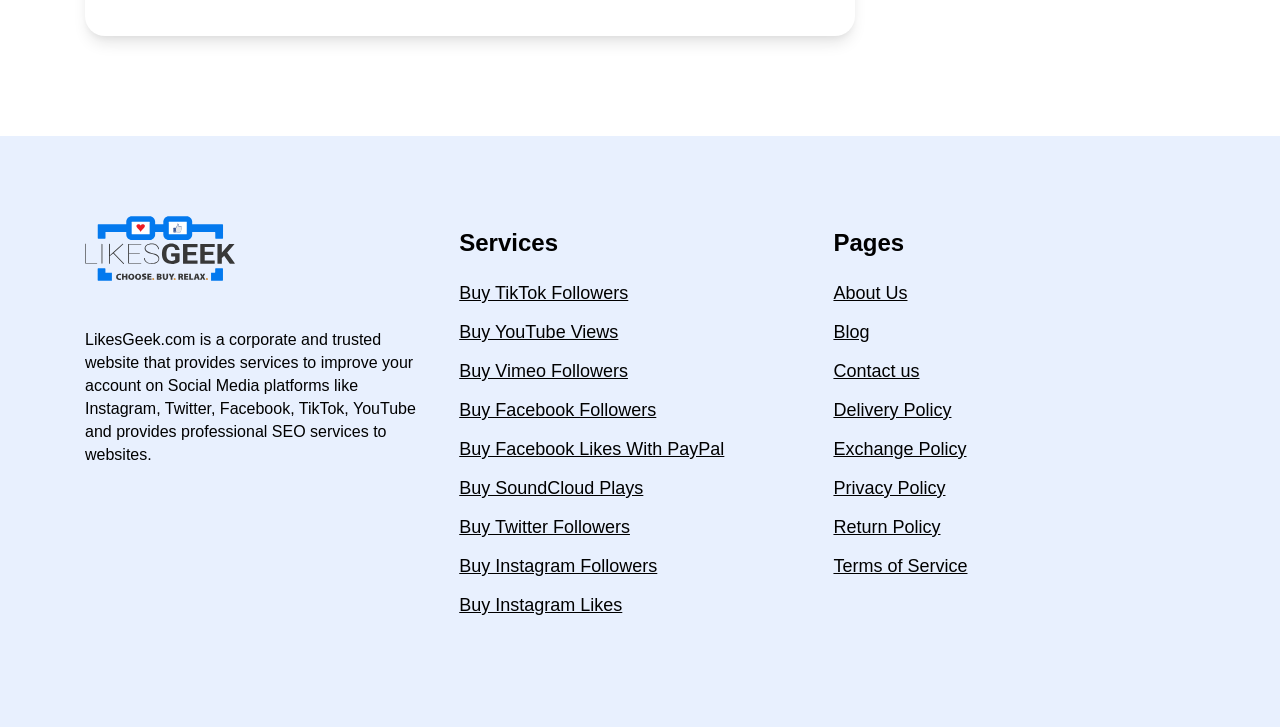Please locate the bounding box coordinates of the element that should be clicked to achieve the given instruction: "Buy Facebook Likes".

[0.066, 0.368, 0.184, 0.391]